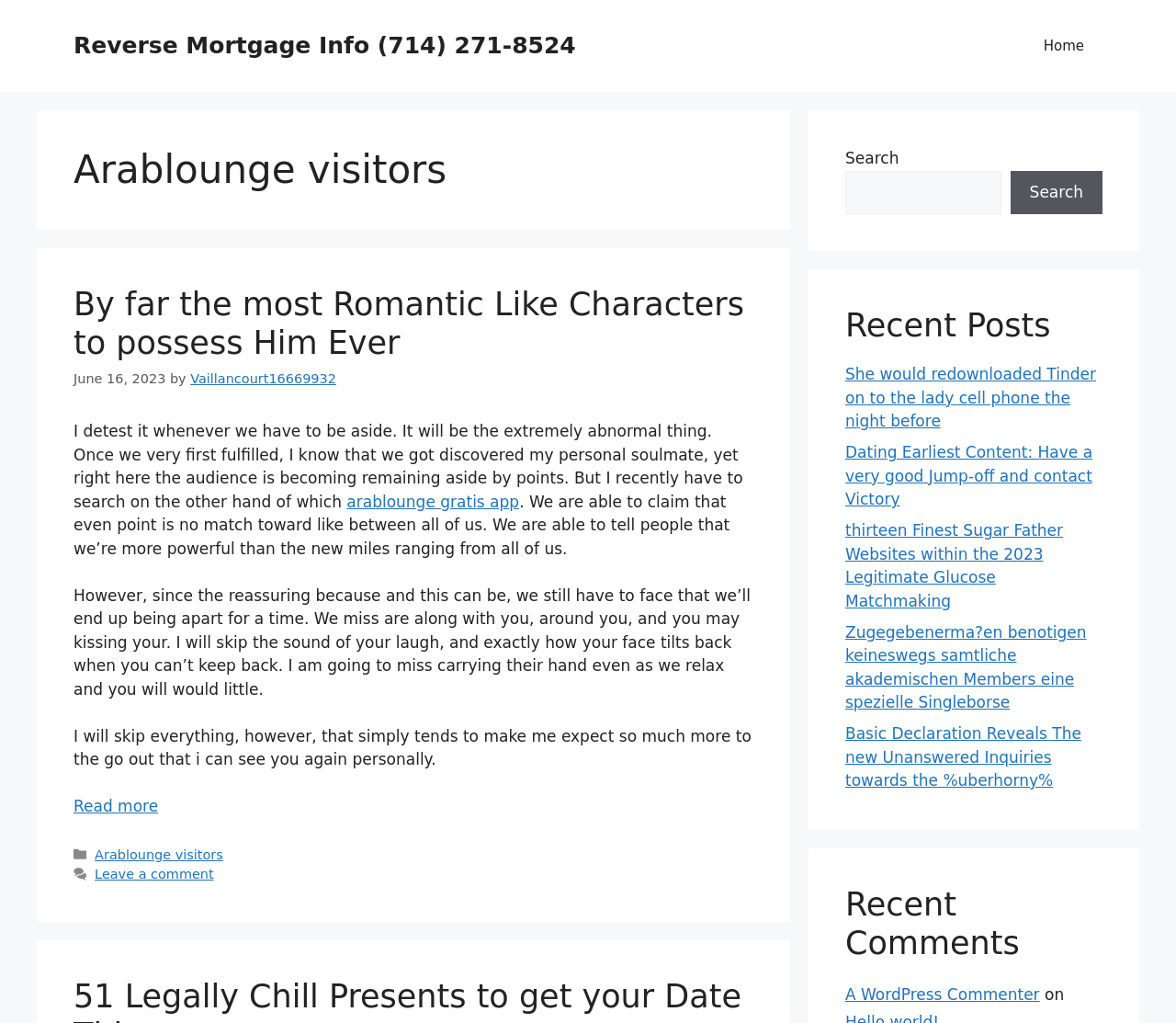Reply to the question with a brief word or phrase: What is the name of the website?

Arablounge